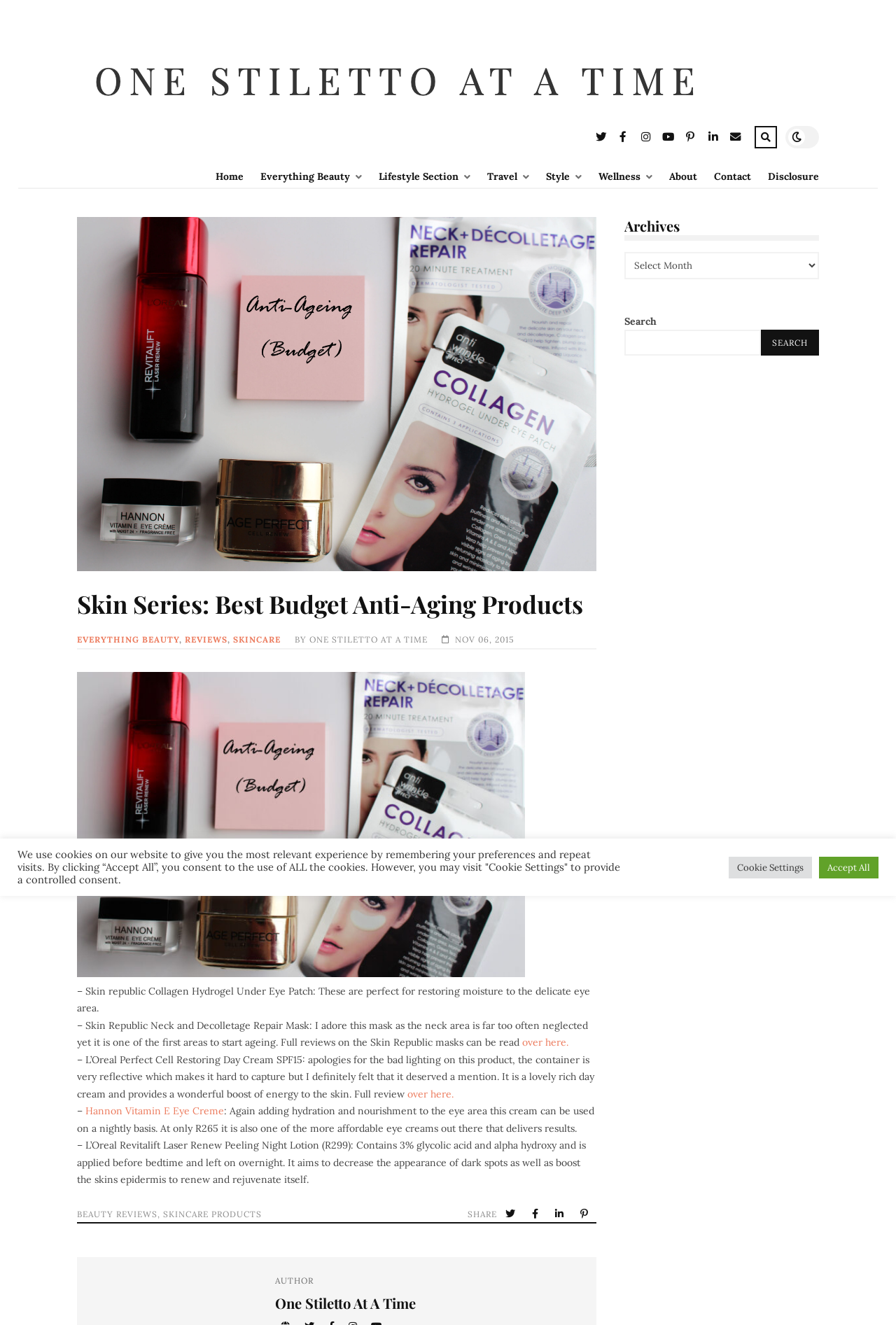Give a short answer to this question using one word or a phrase:
What is the category of the article?

Skin Series